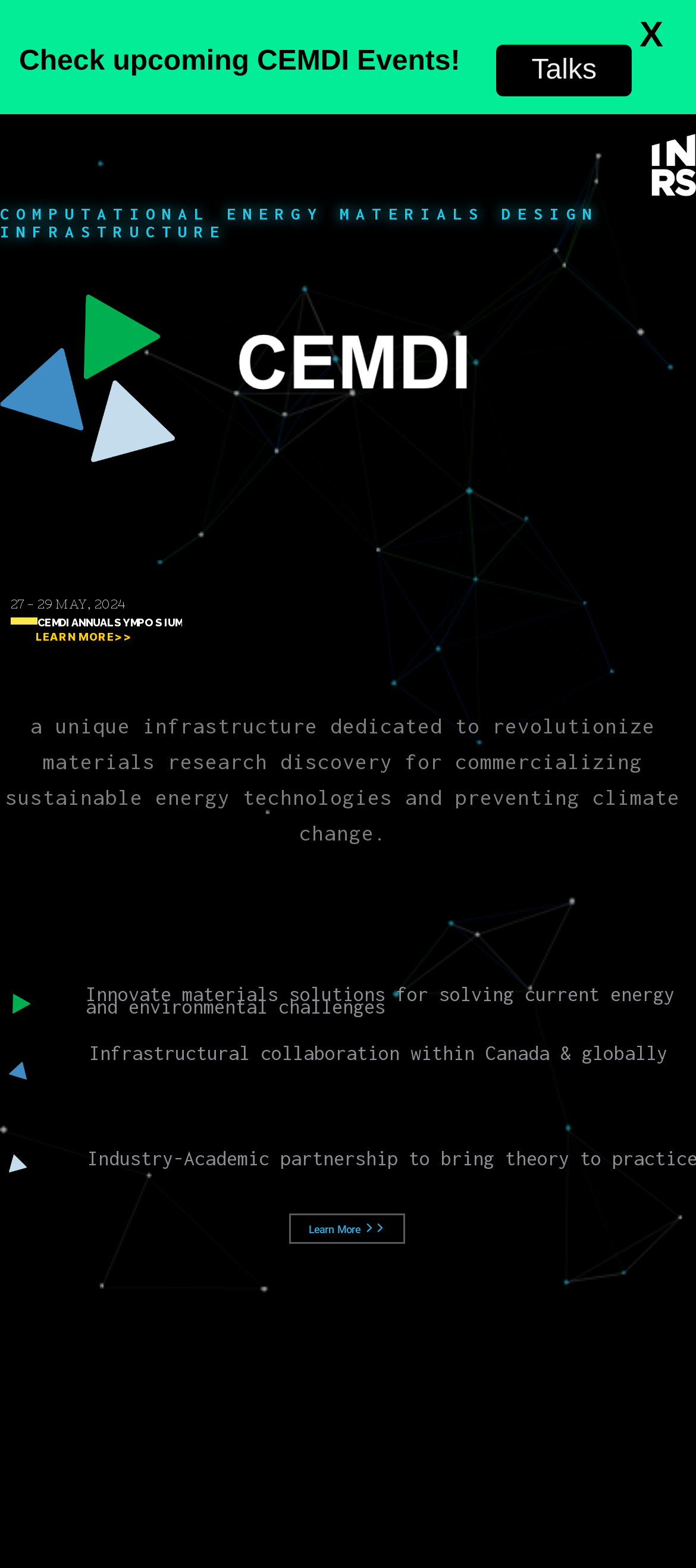What is the purpose of CEMDI?
Please provide a single word or phrase in response based on the screenshot.

Materials research discovery